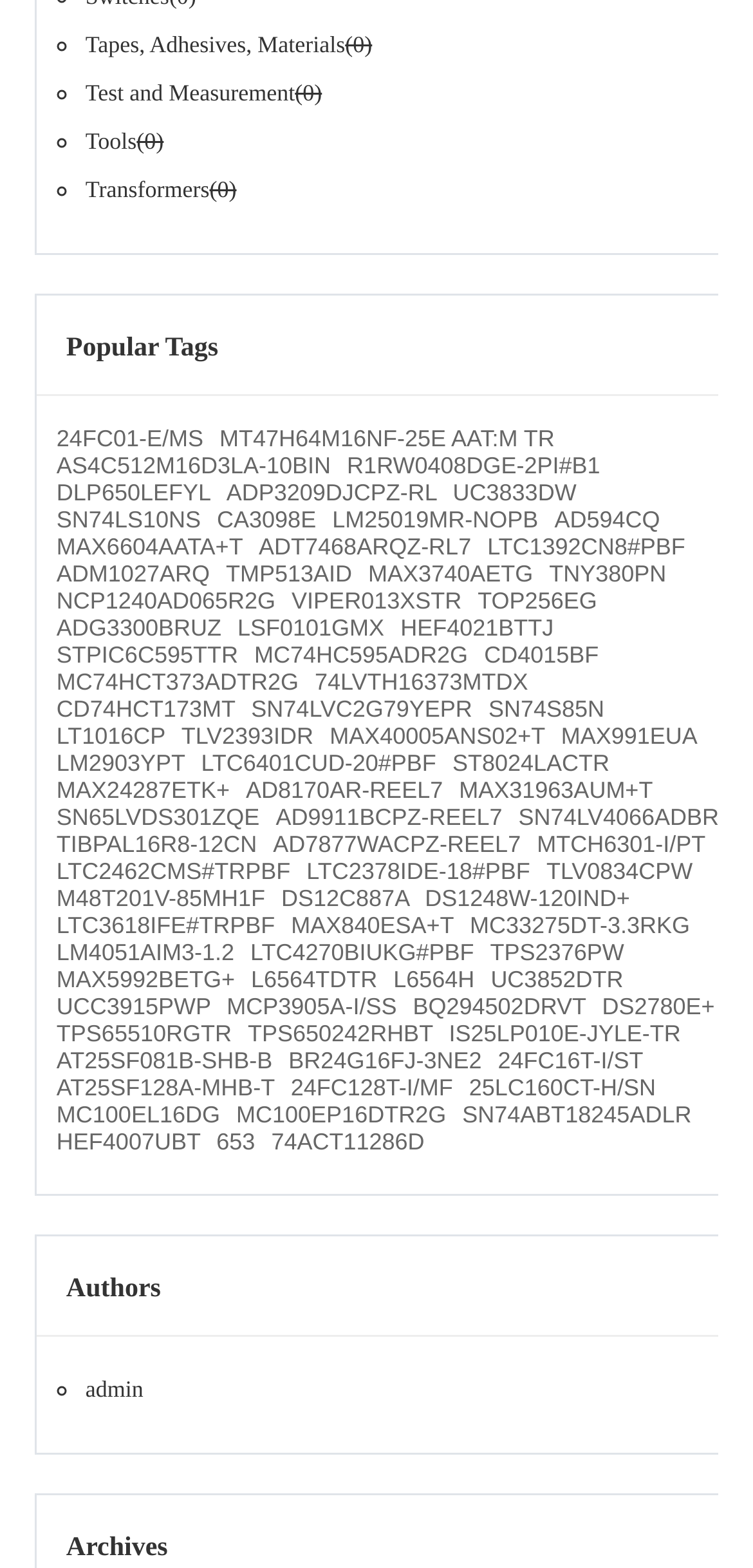What is the category of 'Tapes, Adhesives, Materials'?
Using the image, provide a concise answer in one word or a short phrase.

Product category